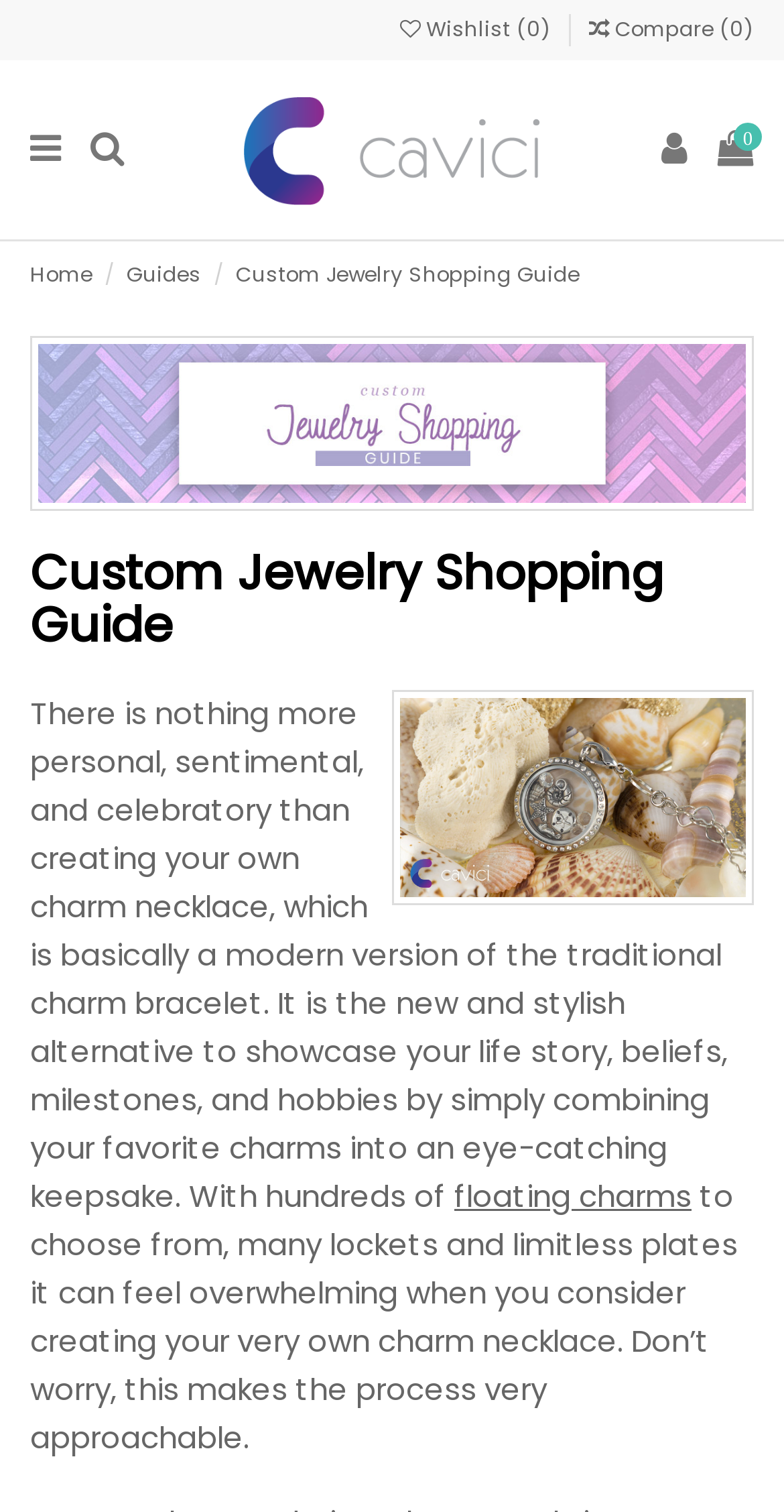Identify the bounding box for the described UI element. Provide the coordinates in (top-left x, top-left y, bottom-right x, bottom-right y) format with values ranging from 0 to 1: Guides

[0.162, 0.171, 0.265, 0.191]